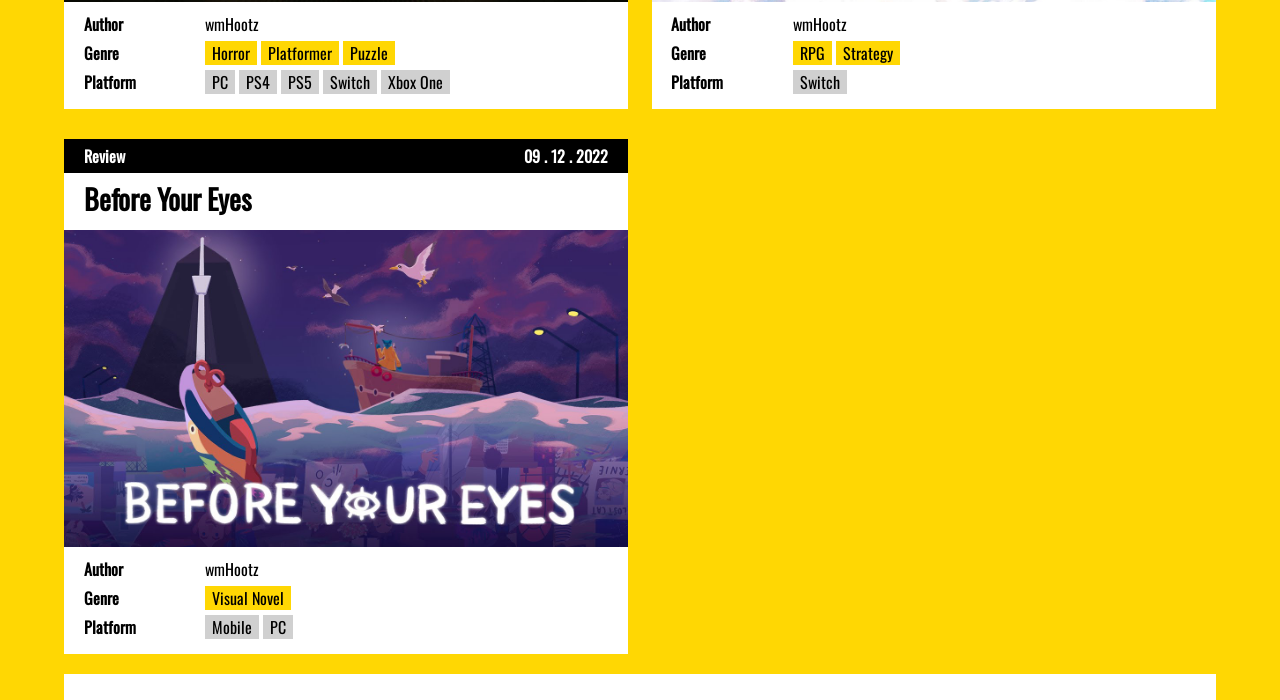Locate the bounding box coordinates of the element that should be clicked to fulfill the instruction: "Choose the 'Mobile' platform".

[0.16, 0.879, 0.202, 0.913]